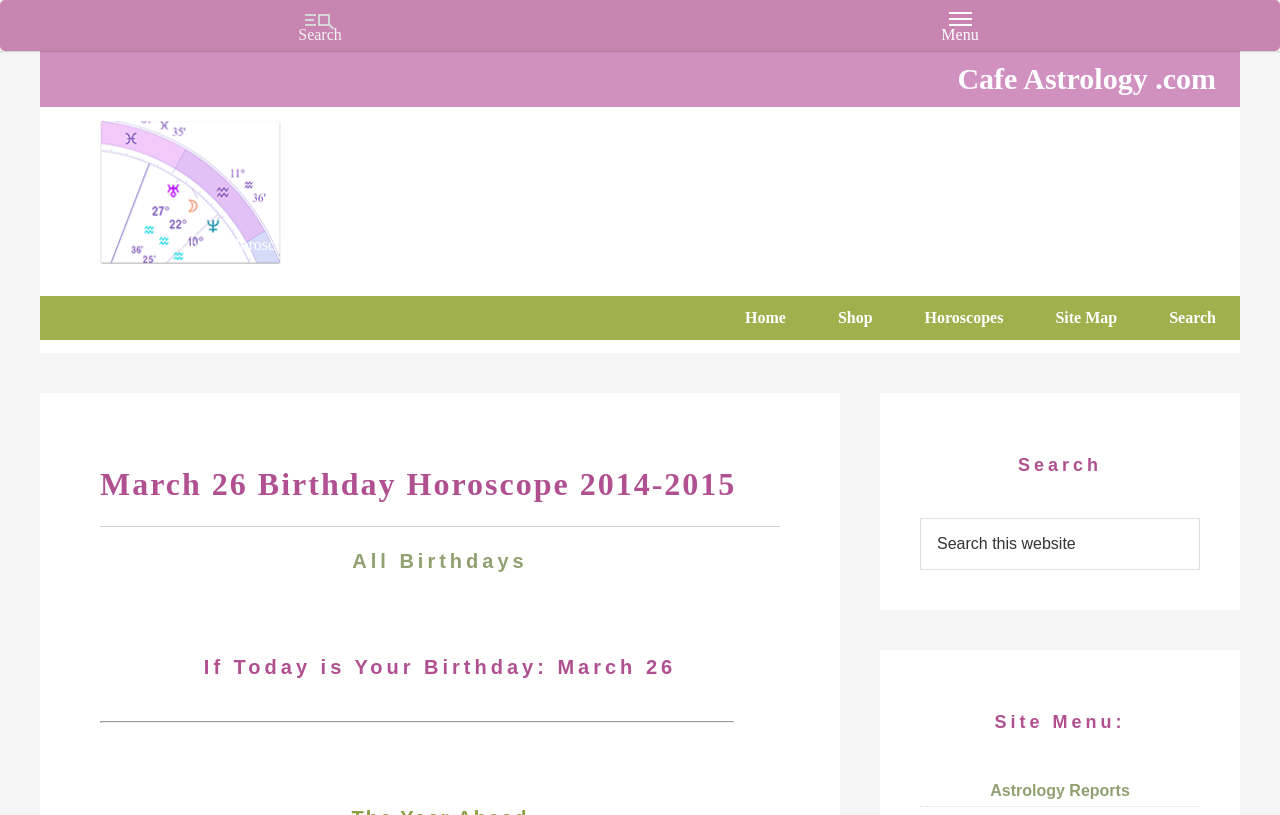Please specify the bounding box coordinates of the clickable section necessary to execute the following command: "view horoscopes".

[0.704, 0.363, 0.803, 0.417]